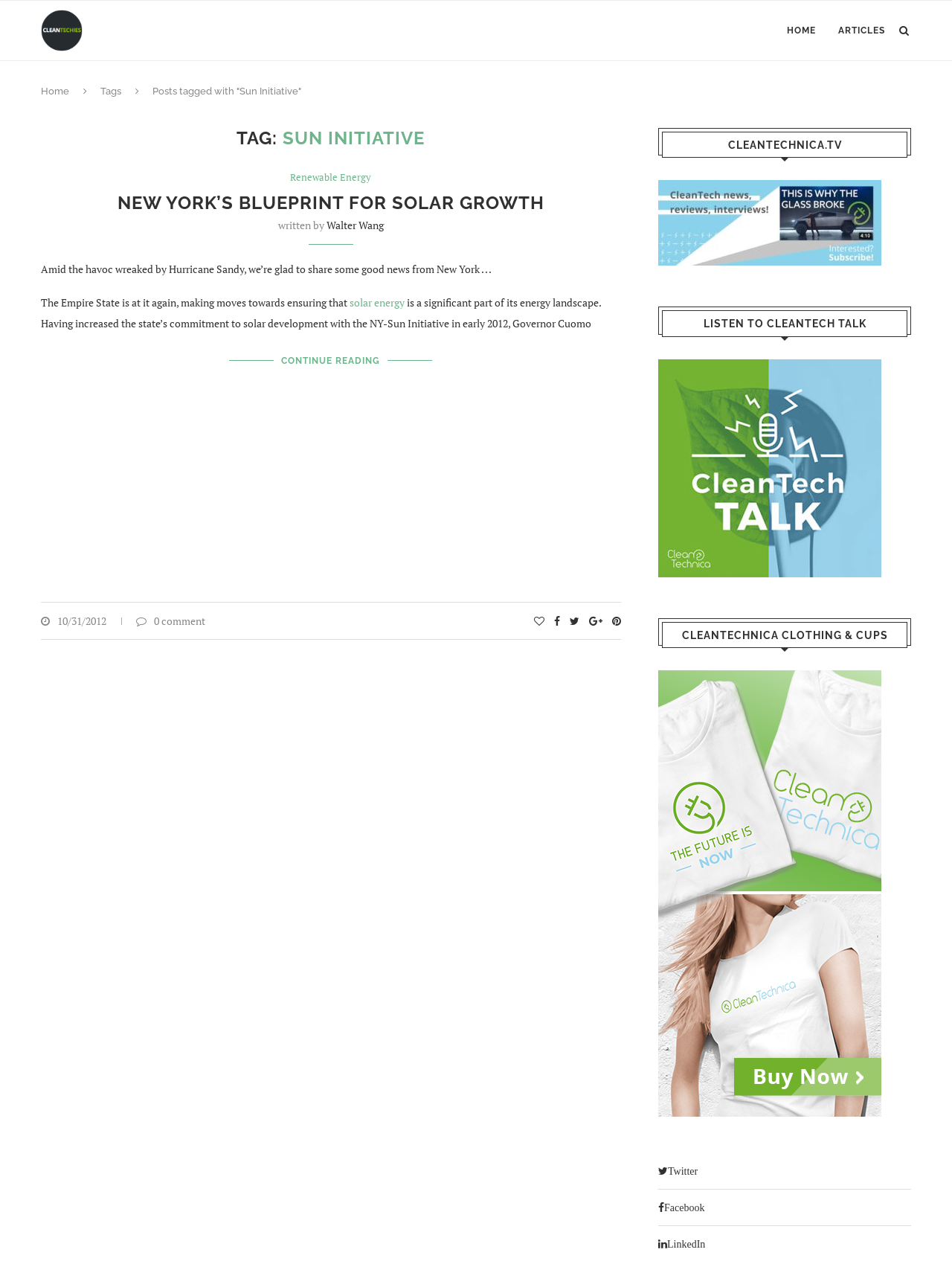From the element description parent_node: LISTEN TO CLEANTECH TALK, predict the bounding box coordinates of the UI element. The coordinates must be specified in the format (top-left x, top-left y, bottom-right x, bottom-right y) and should be within the 0 to 1 range.

[0.691, 0.284, 0.926, 0.295]